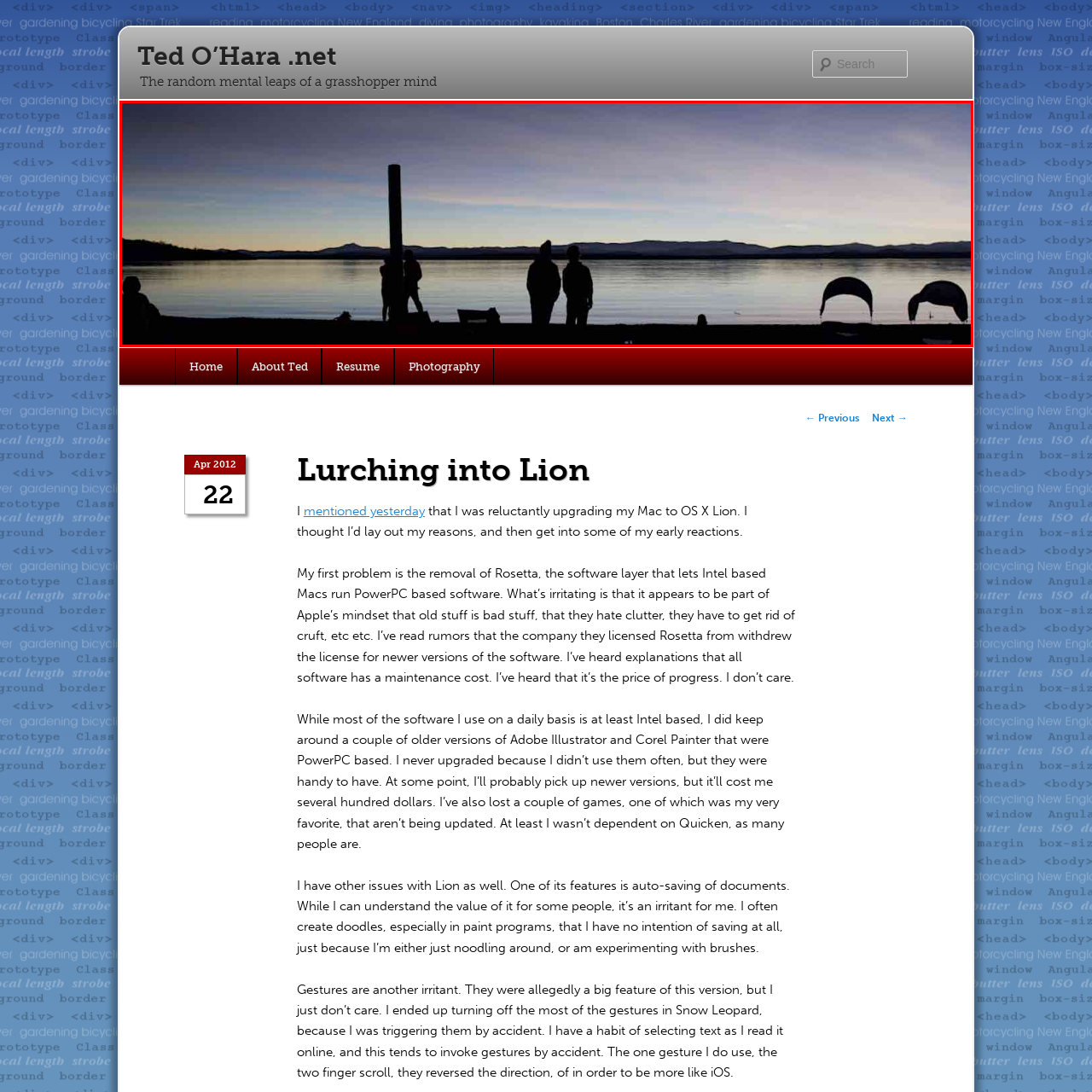What is the color of the calm waters near the horizon?
Inspect the image within the red bounding box and respond with a detailed answer, leveraging all visible details.

According to the caption, the calm waters 'transition from deep blue to lighter shades near the horizon', which implies that the color of the calm waters near the horizon is lighter shades.